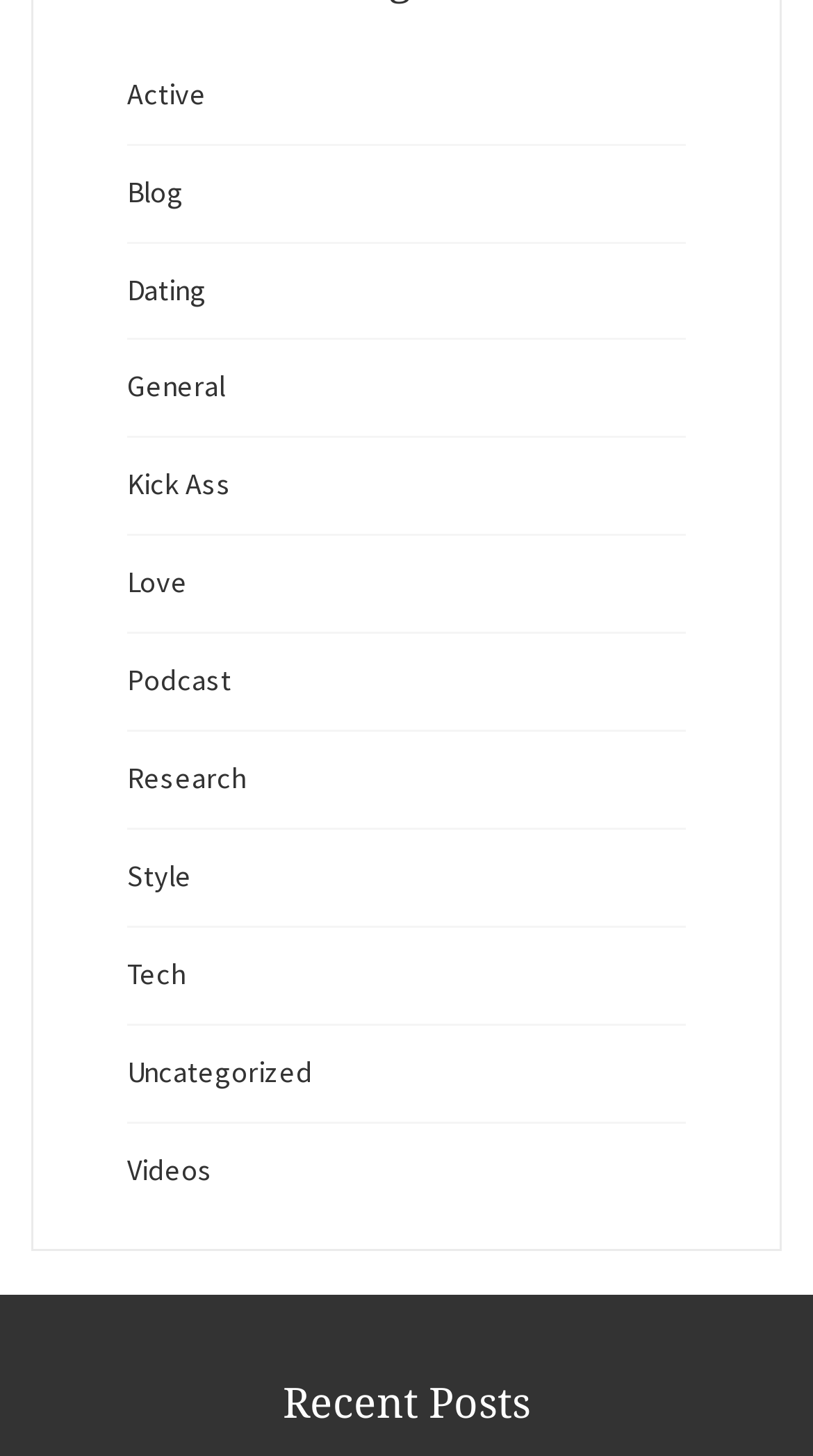Show the bounding box coordinates for the element that needs to be clicked to execute the following instruction: "Visit Podcast". Provide the coordinates in the form of four float numbers between 0 and 1, i.e., [left, top, right, bottom].

[0.156, 0.45, 0.285, 0.487]